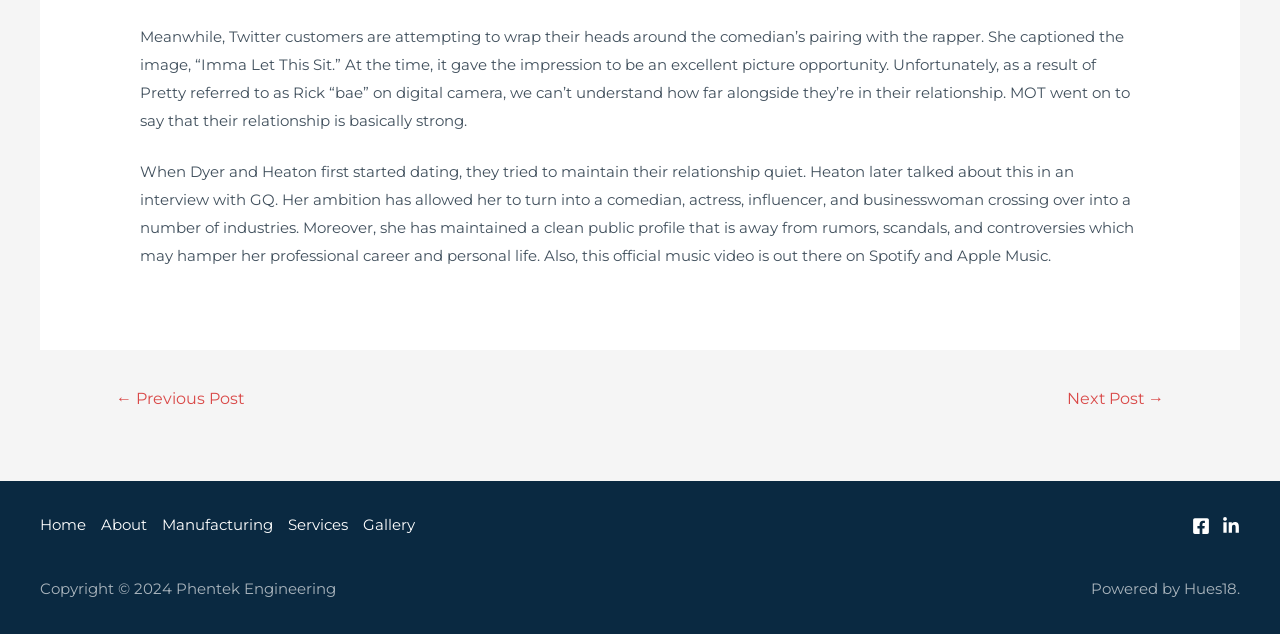Predict the bounding box of the UI element that fits this description: "Next Post →".

[0.815, 0.602, 0.928, 0.661]